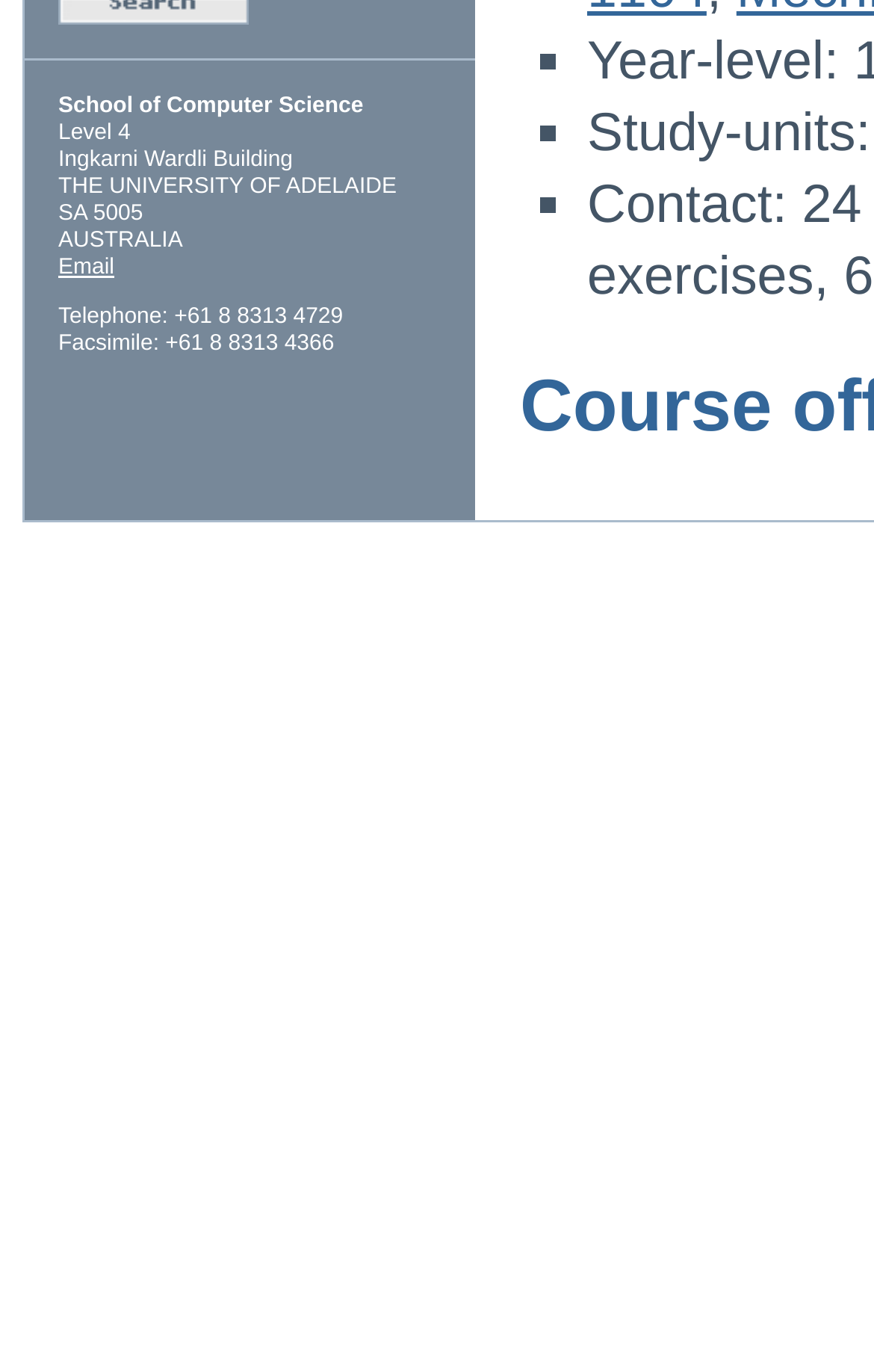Determine the bounding box of the UI element mentioned here: "Email". The coordinates must be in the format [left, top, right, bottom] with values ranging from 0 to 1.

[0.067, 0.186, 0.131, 0.204]